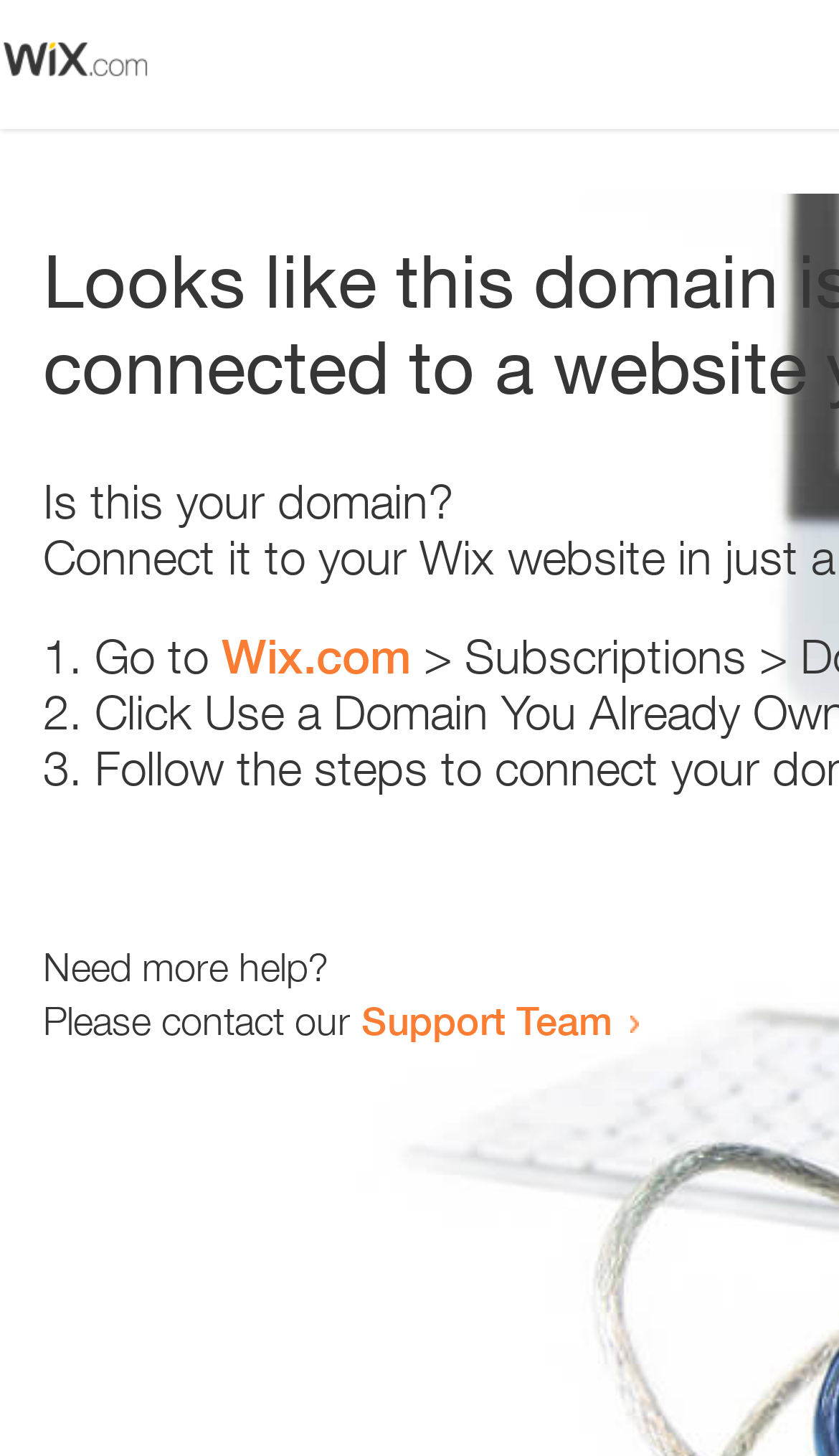What is the domain being referred to?
Refer to the screenshot and answer in one word or phrase.

Wix.com